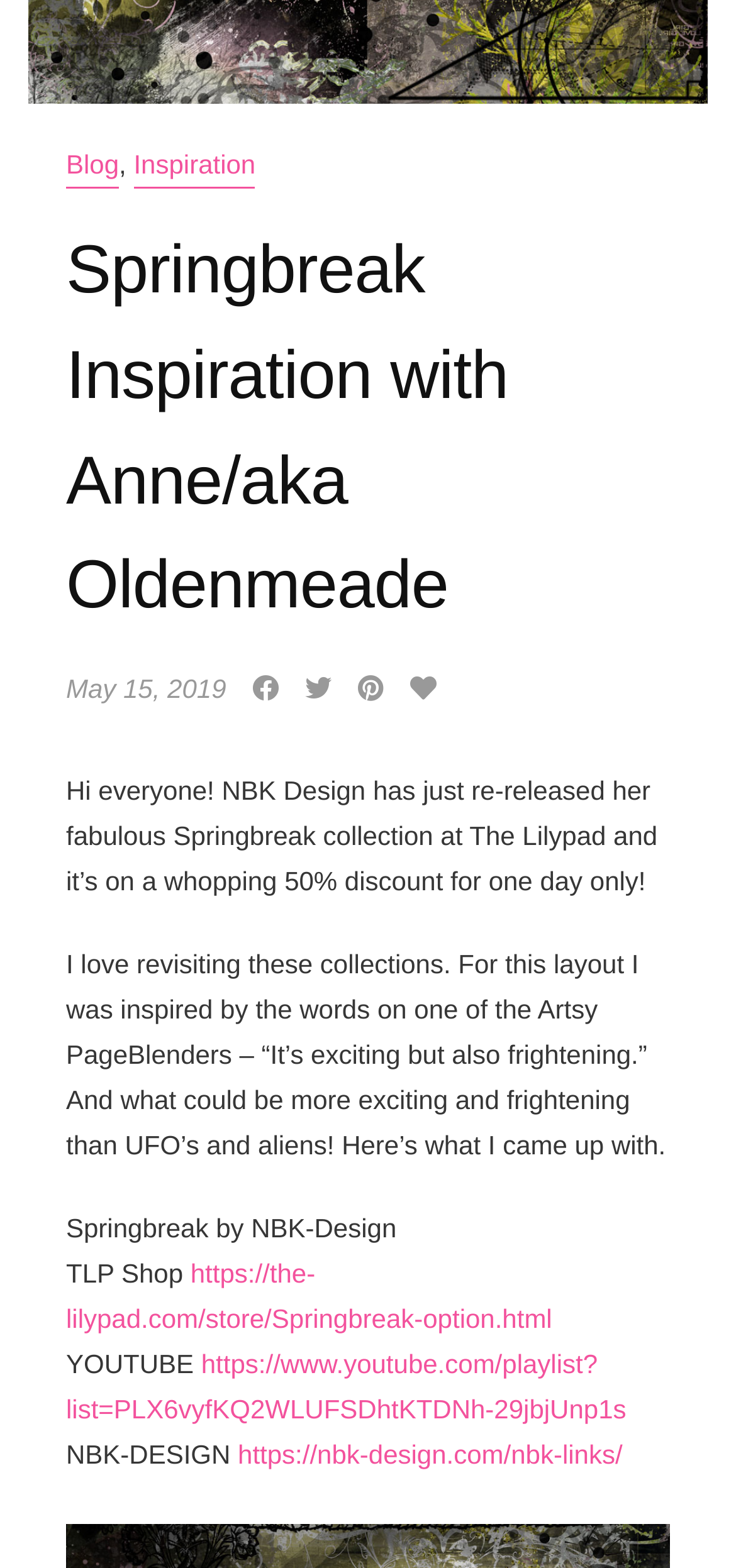What is the name of the collection mentioned in the article?
Please respond to the question with as much detail as possible.

The article mentions 'NBK Design has just re-released her fabulous Springbreak collection at The Lilypad' which indicates that the collection being referred to is called Springbreak.